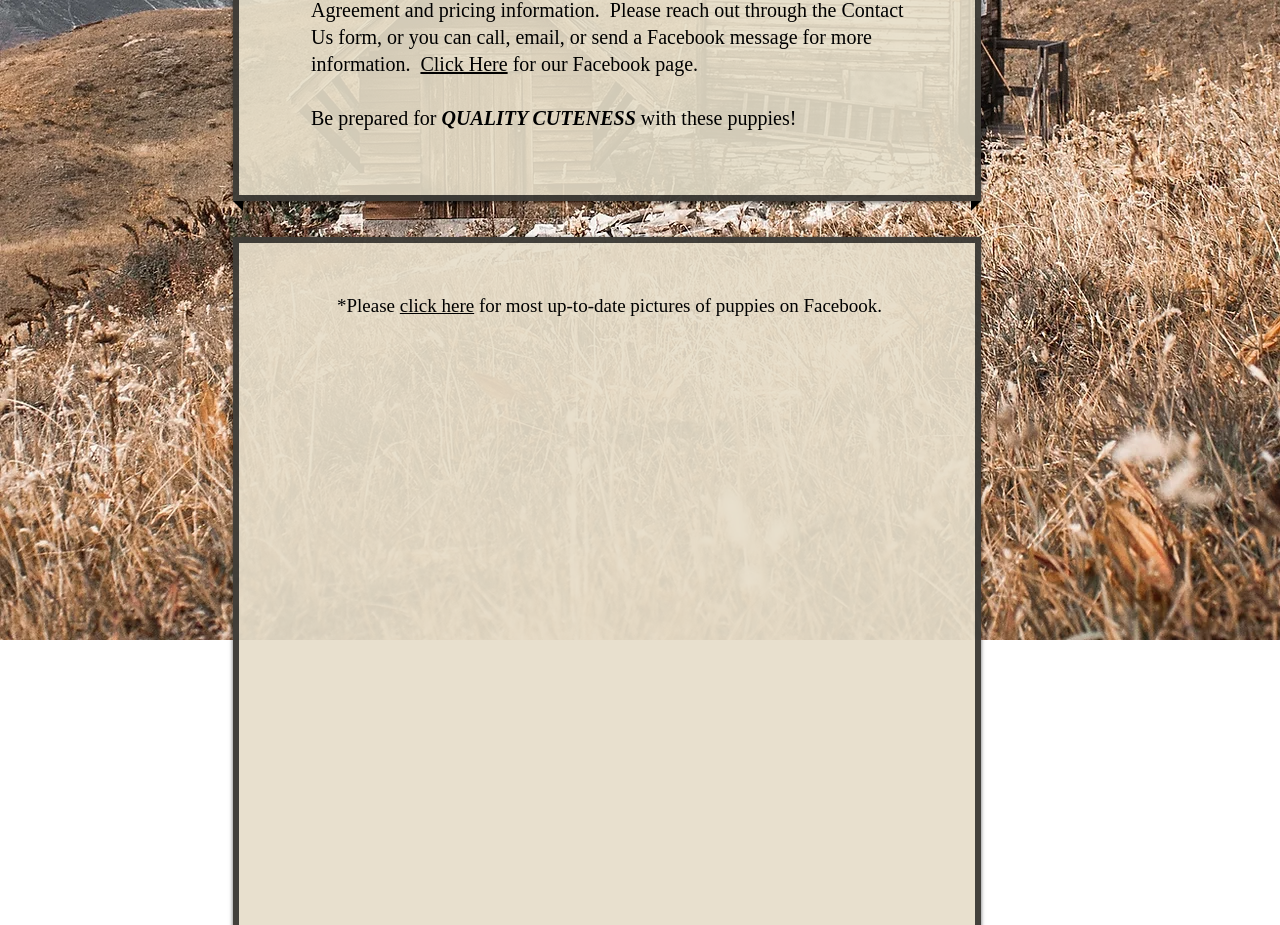Please specify the bounding box coordinates in the format (top-left x, top-left y, bottom-right x, bottom-right y), with all values as floating point numbers between 0 and 1. Identify the bounding box of the UI element described by: click here

[0.312, 0.319, 0.37, 0.342]